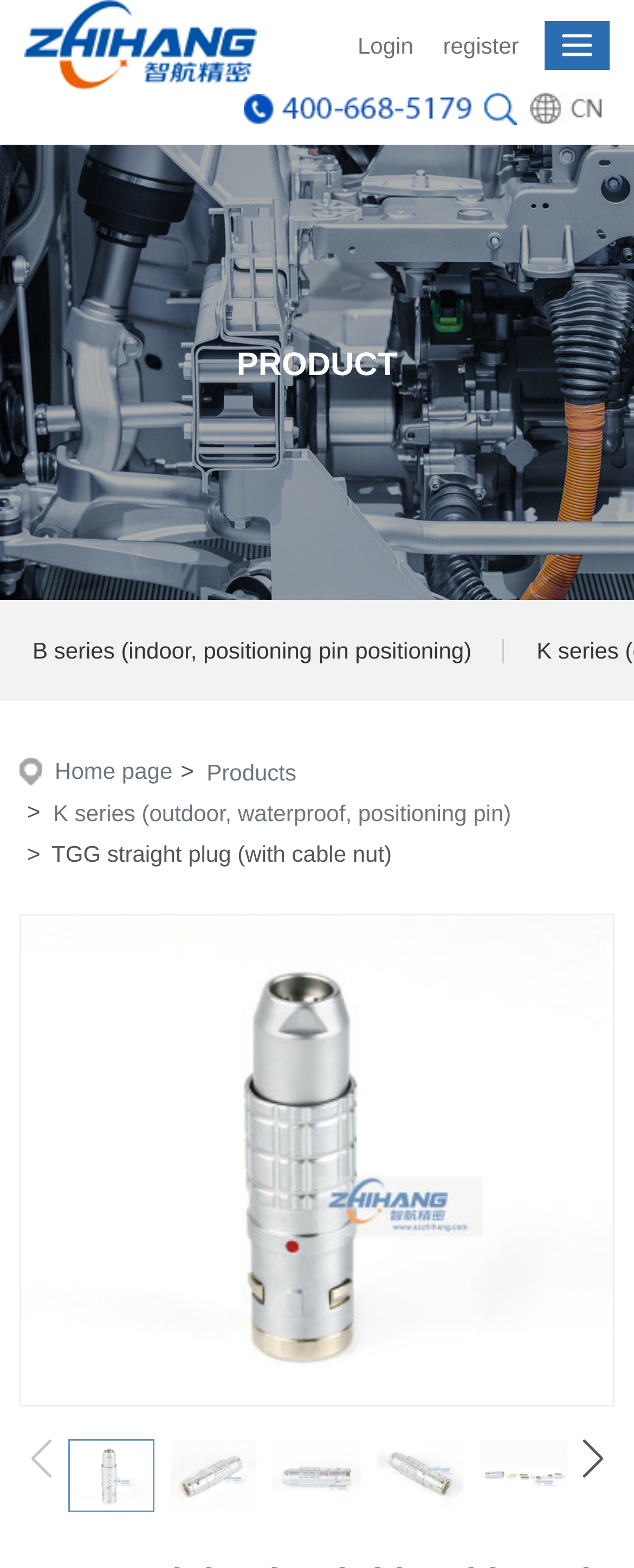What is the product category?
Please answer the question with a detailed response using the information from the screenshot.

The product category can be determined by looking at the text 'K series (outdoor, waterproof, positioning pin)' which is a link on the webpage, indicating that the current product belongs to the K series category.